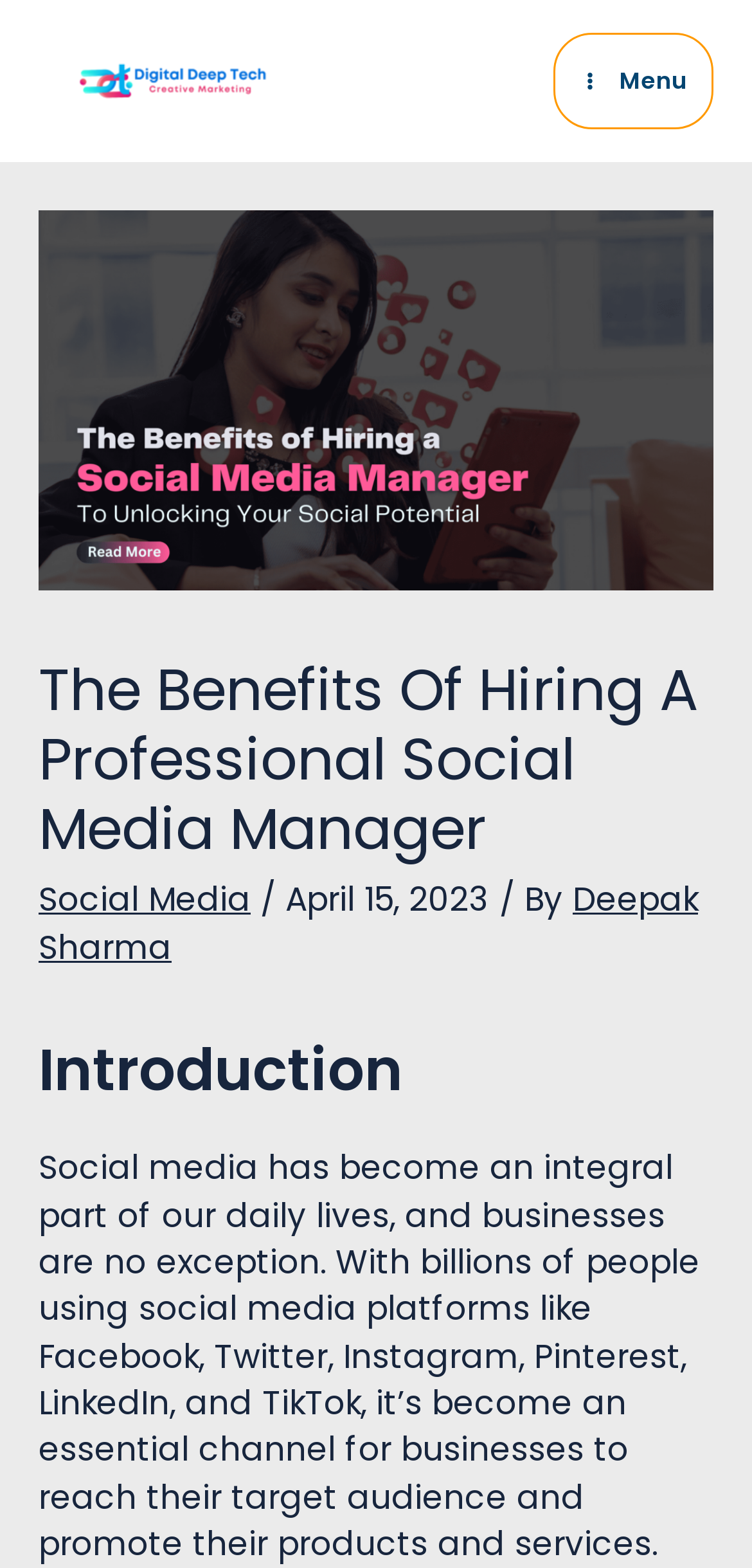Extract the bounding box coordinates for the UI element described by the text: "alt="Digital Deep Tech Logo"". The coordinates should be in the form of [left, top, right, bottom] with values between 0 and 1.

[0.103, 0.035, 0.359, 0.065]